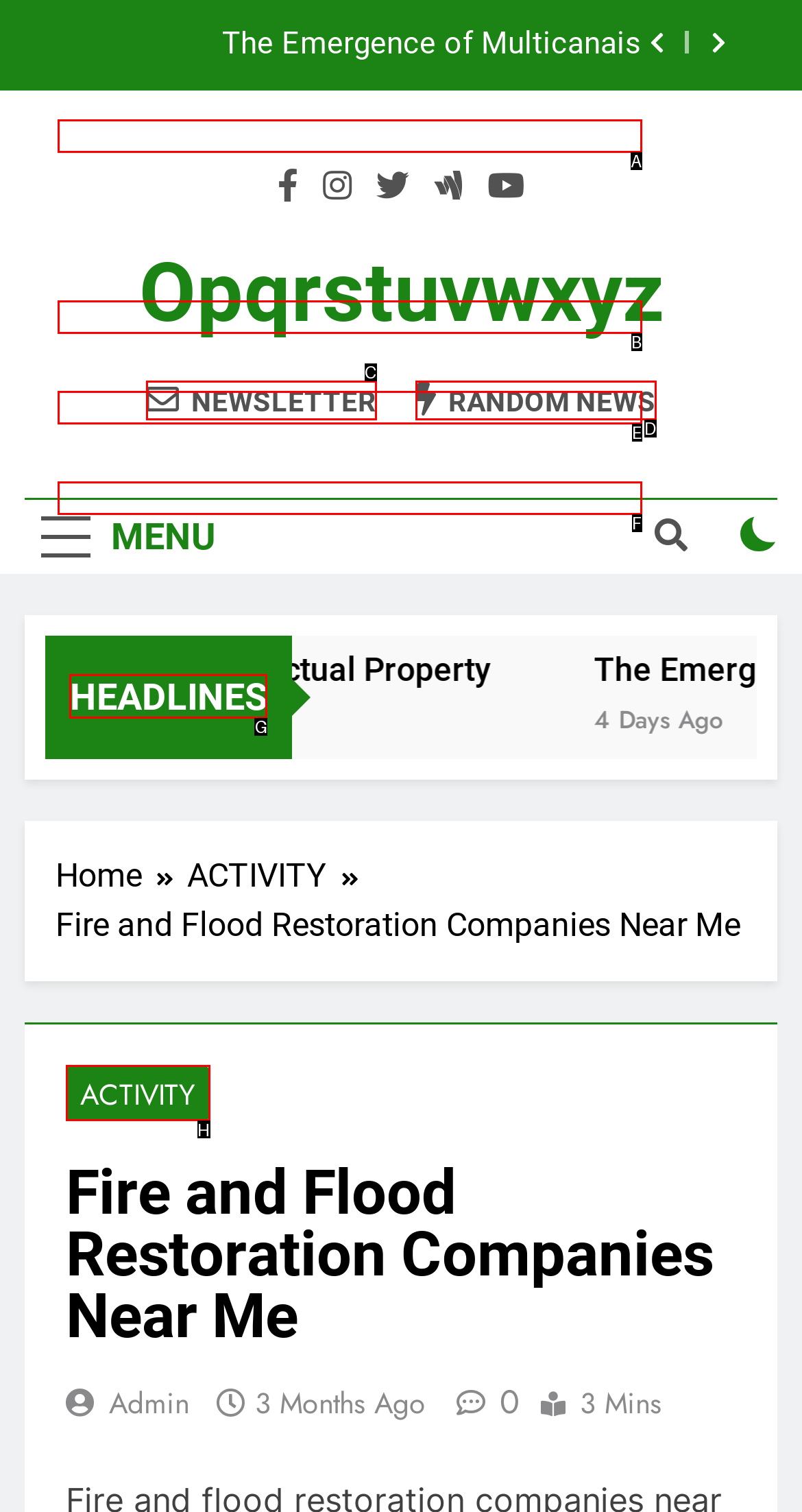Select the UI element that should be clicked to execute the following task: Read the headlines
Provide the letter of the correct choice from the given options.

G